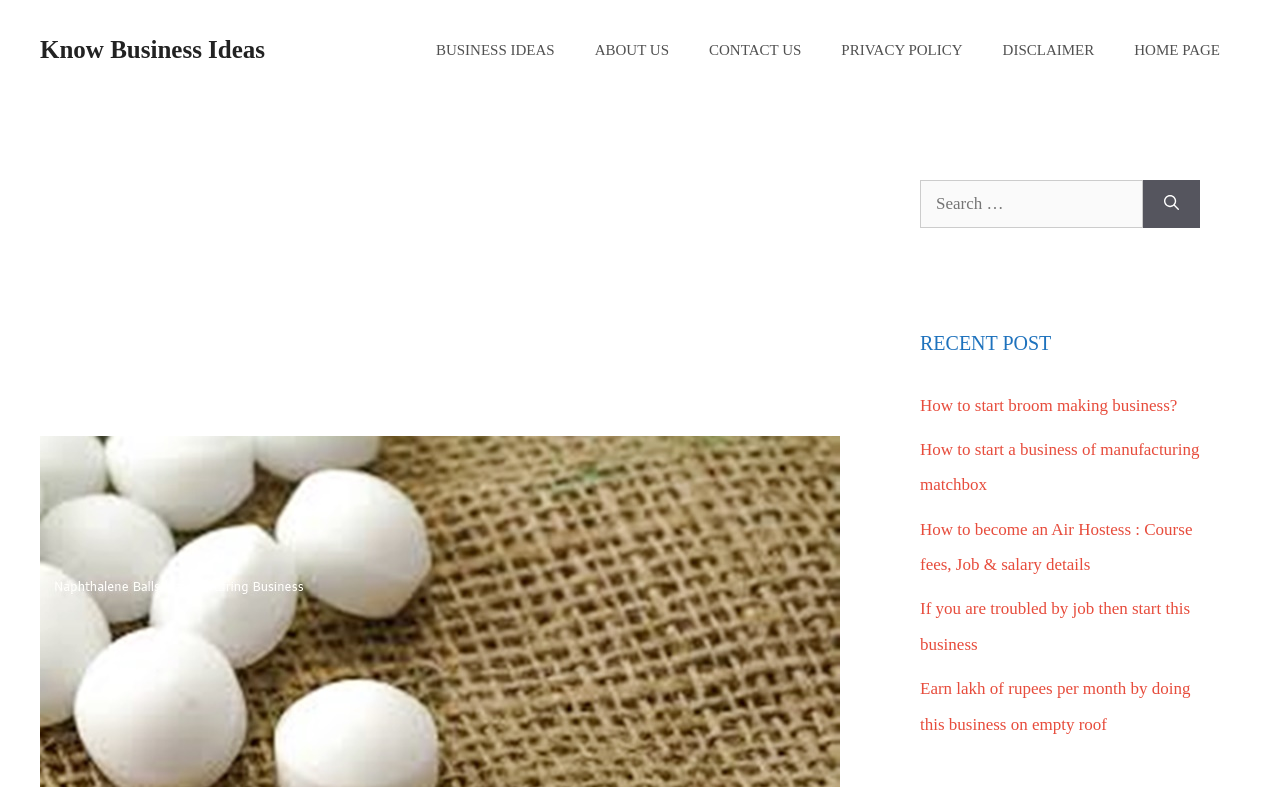Provide a one-word or one-phrase answer to the question:
What is the purpose of naphthalene balls?

Used in homes and bathrooms